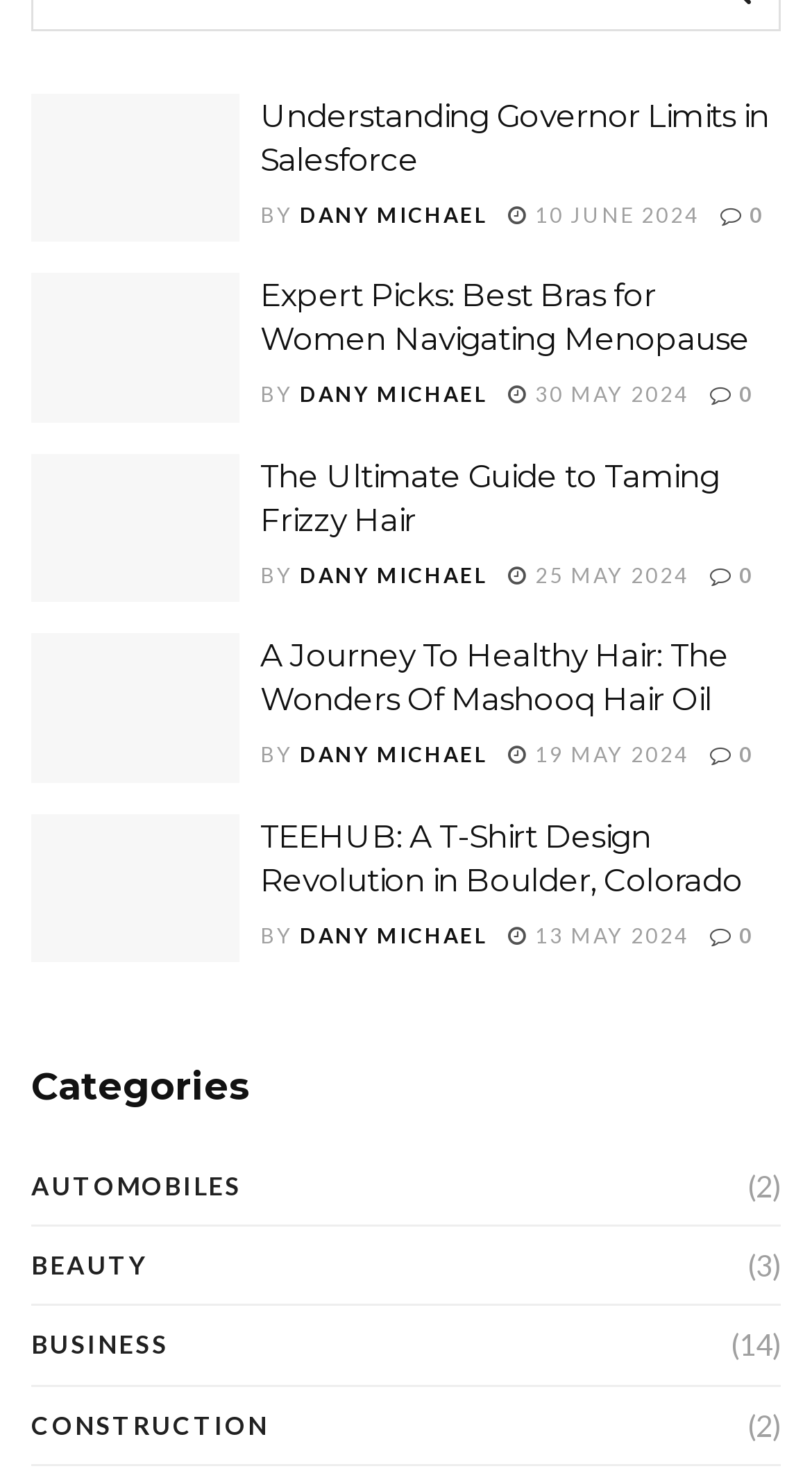Highlight the bounding box coordinates of the element you need to click to perform the following instruction: "Read the article about Governor Limits in Salesforce."

[0.038, 0.063, 0.295, 0.163]